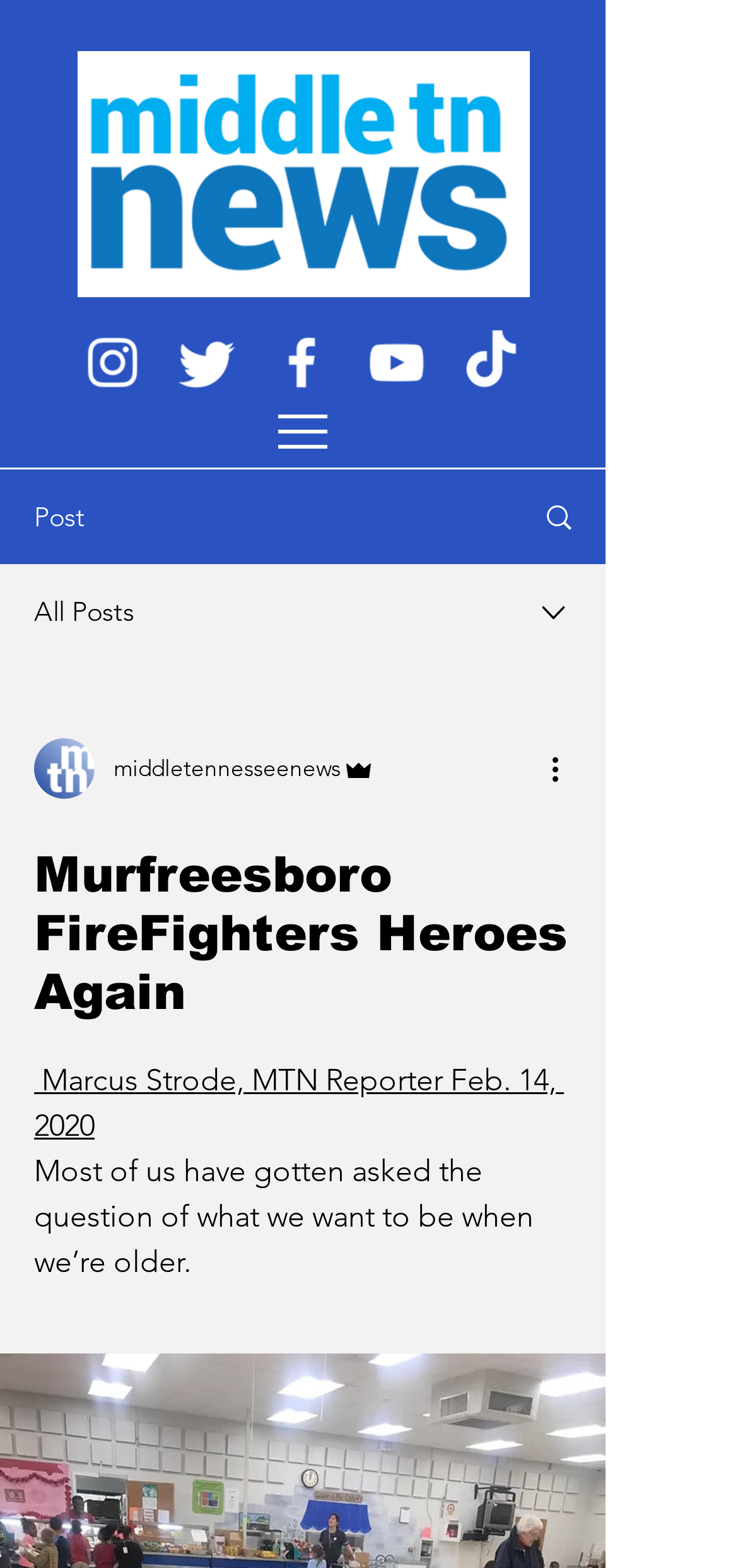How many social media links are there?
From the image, provide a succinct answer in one word or a short phrase.

5